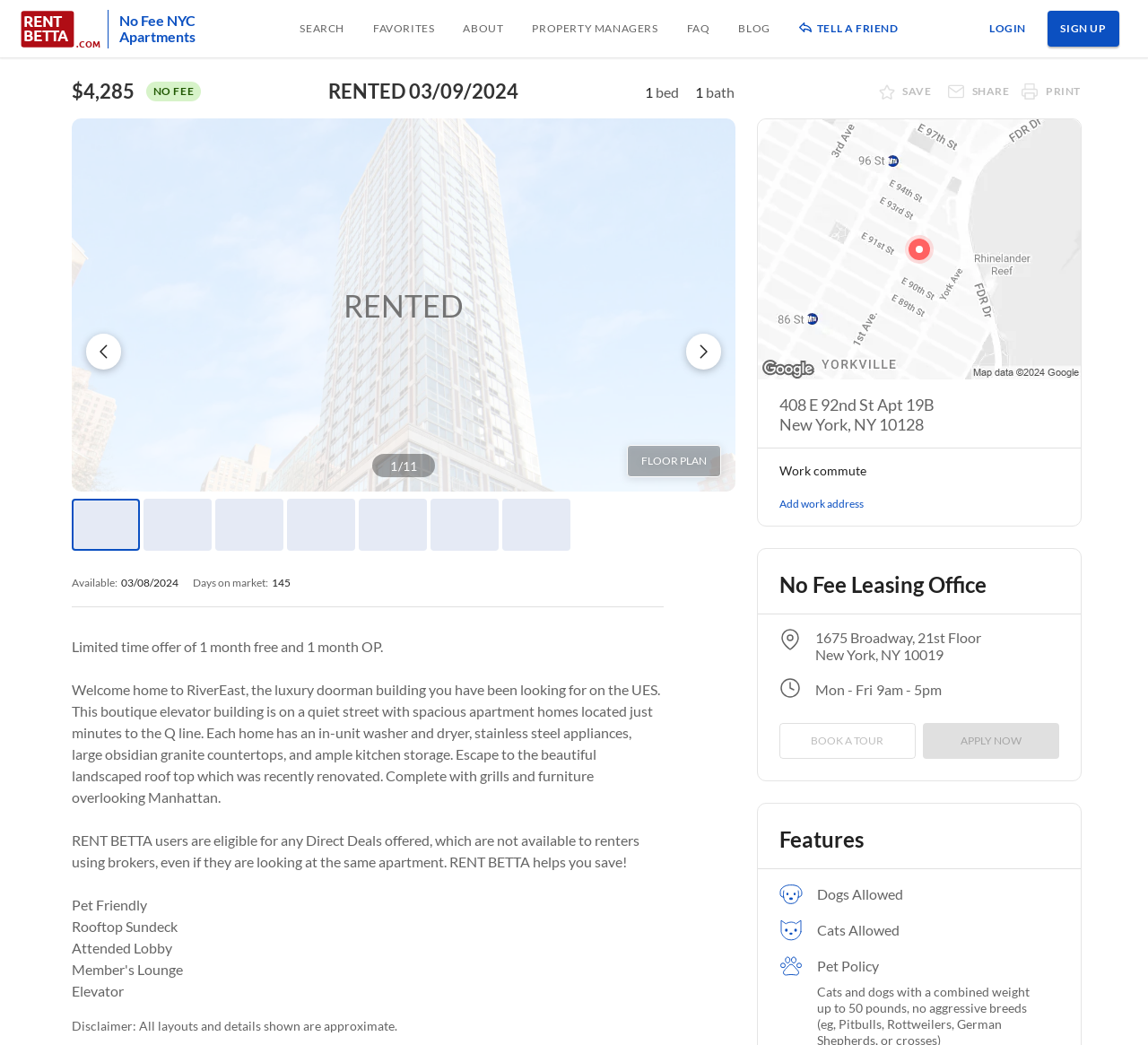Find the headline of the webpage and generate its text content.

408 E 92nd St Apt 19B